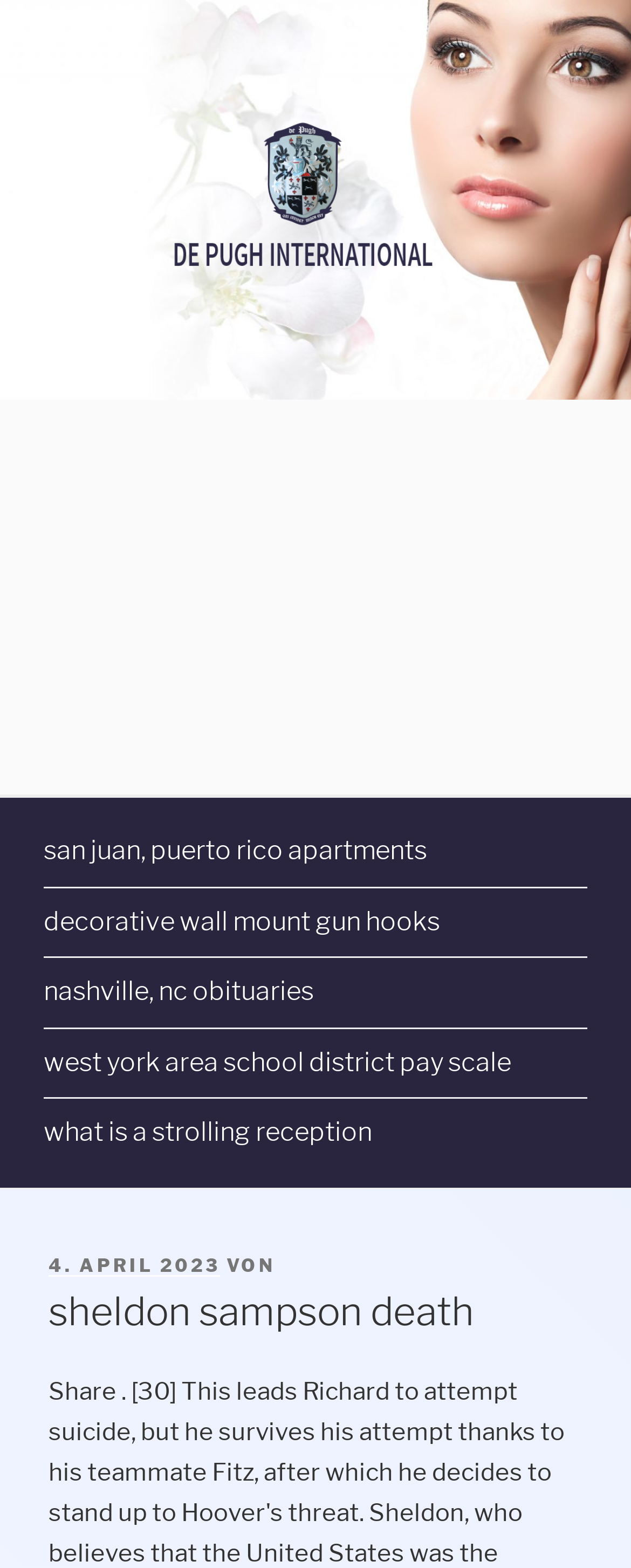Answer the following query with a single word or phrase:
How many images are on the webpage?

1